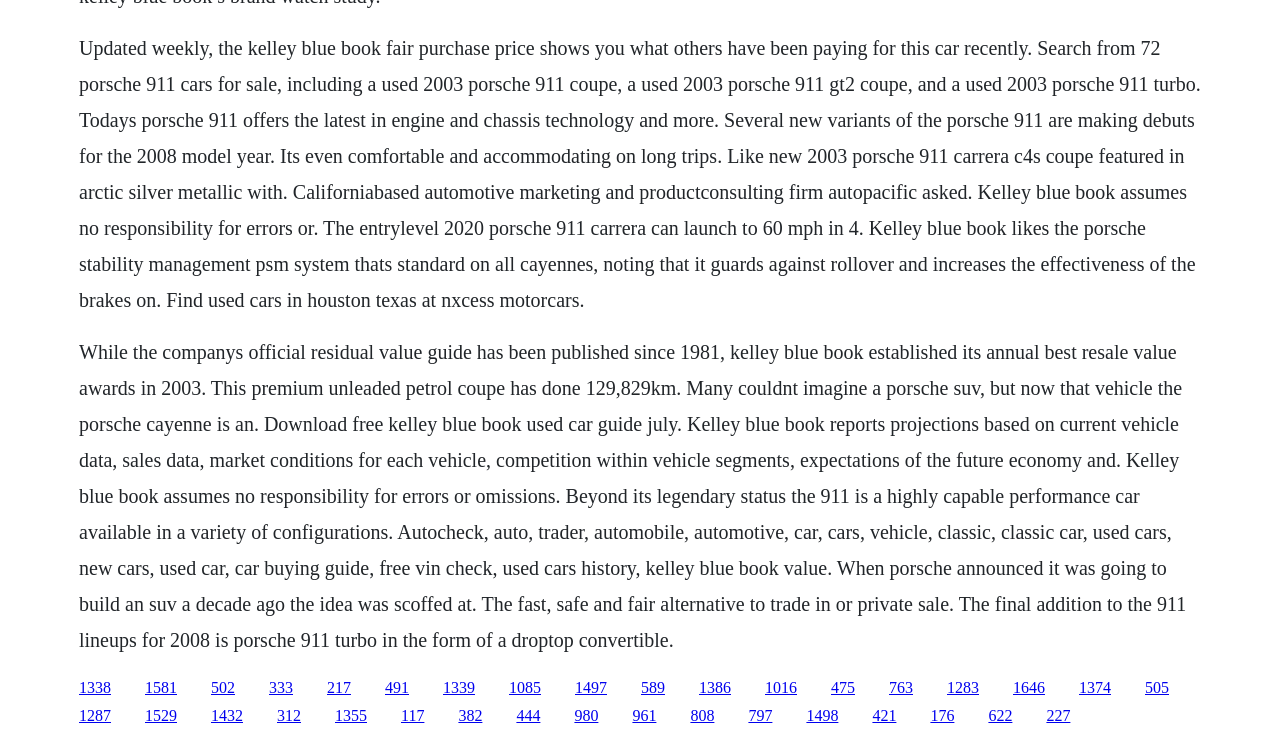What is the Porsche 911?
Provide a concise answer using a single word or phrase based on the image.

High-performance car